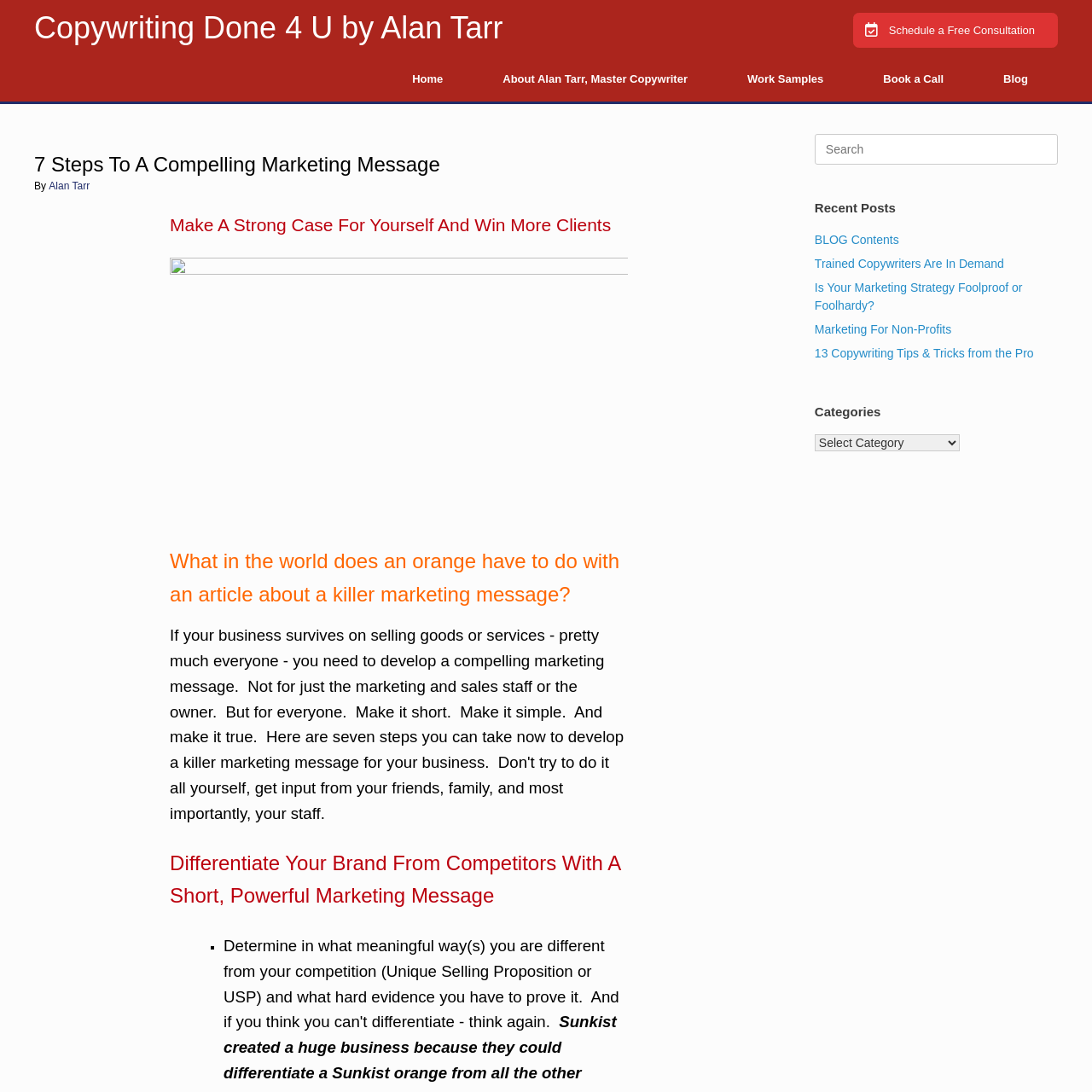What is the title of the second heading on the webpage?
Give a single word or phrase as your answer by examining the image.

Make A Strong Case For Yourself And Win More Clients